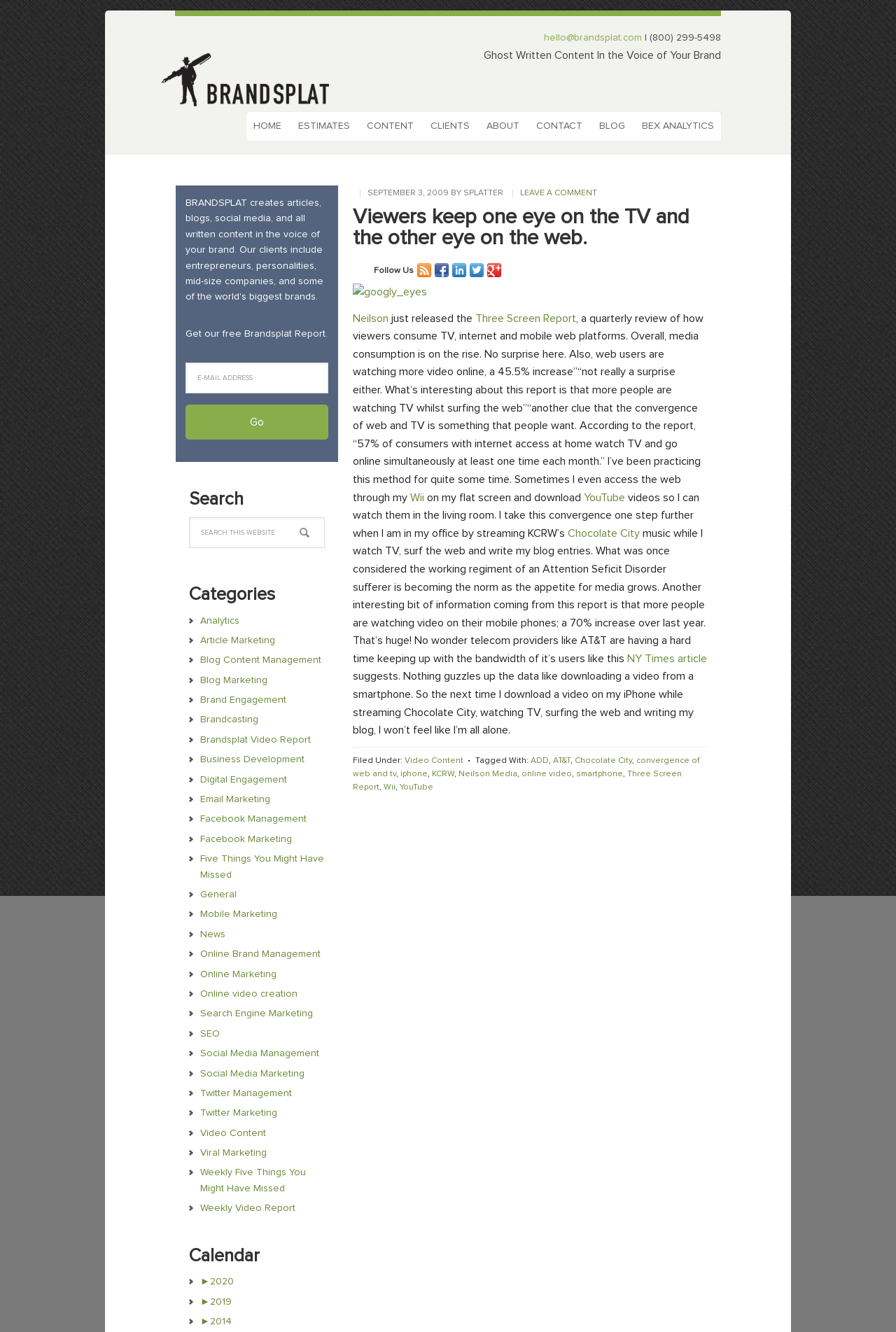What is the name of the report mentioned in the blog post?
Respond to the question with a well-detailed and thorough answer.

The name of the report can be found in the blog post, where it is mentioned as a quarterly review of how viewers consume TV, internet, and mobile web platforms.